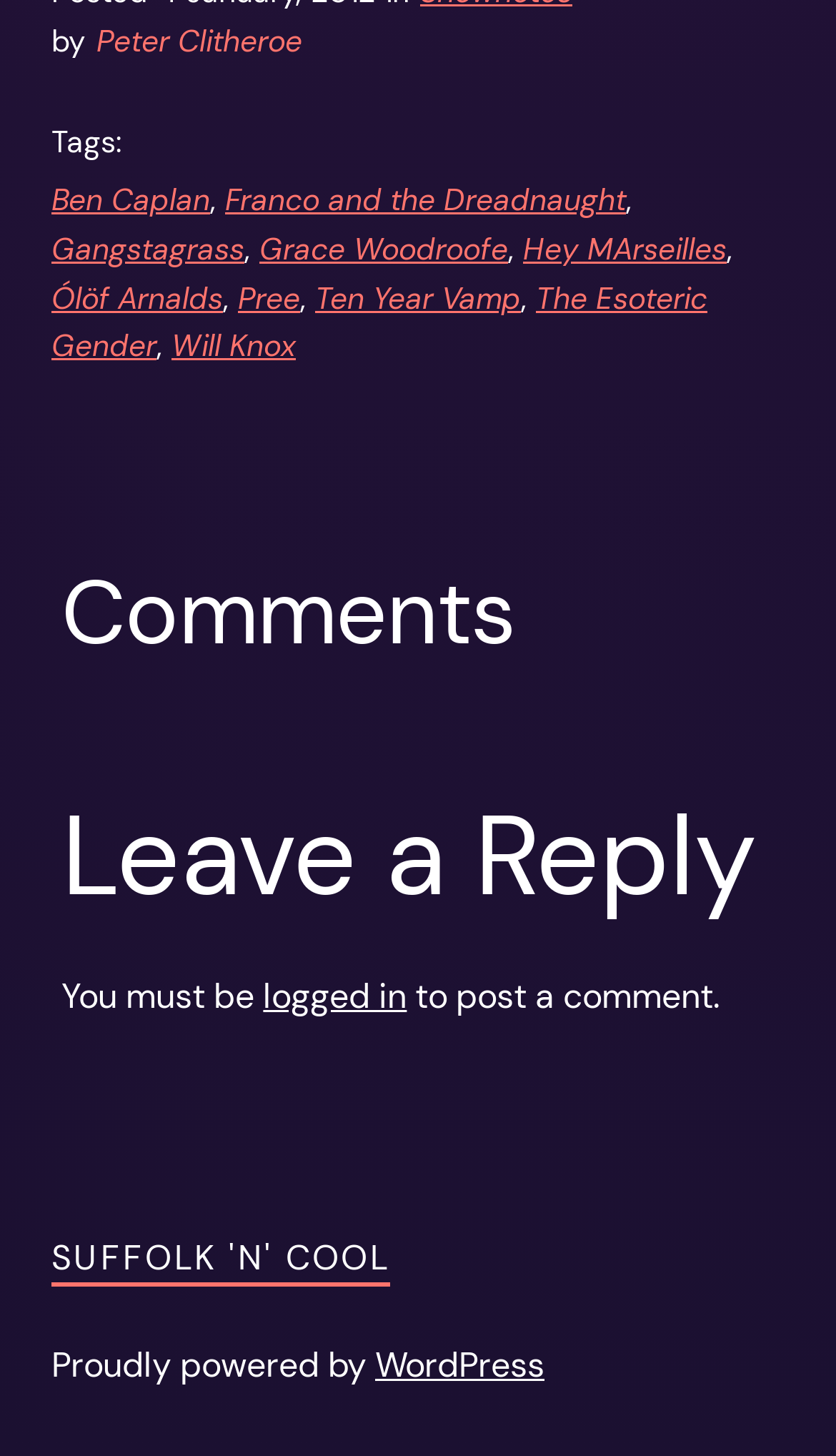Locate the bounding box coordinates of the clickable region to complete the following instruction: "Click on the link to view WordPress."

[0.449, 0.922, 0.651, 0.953]